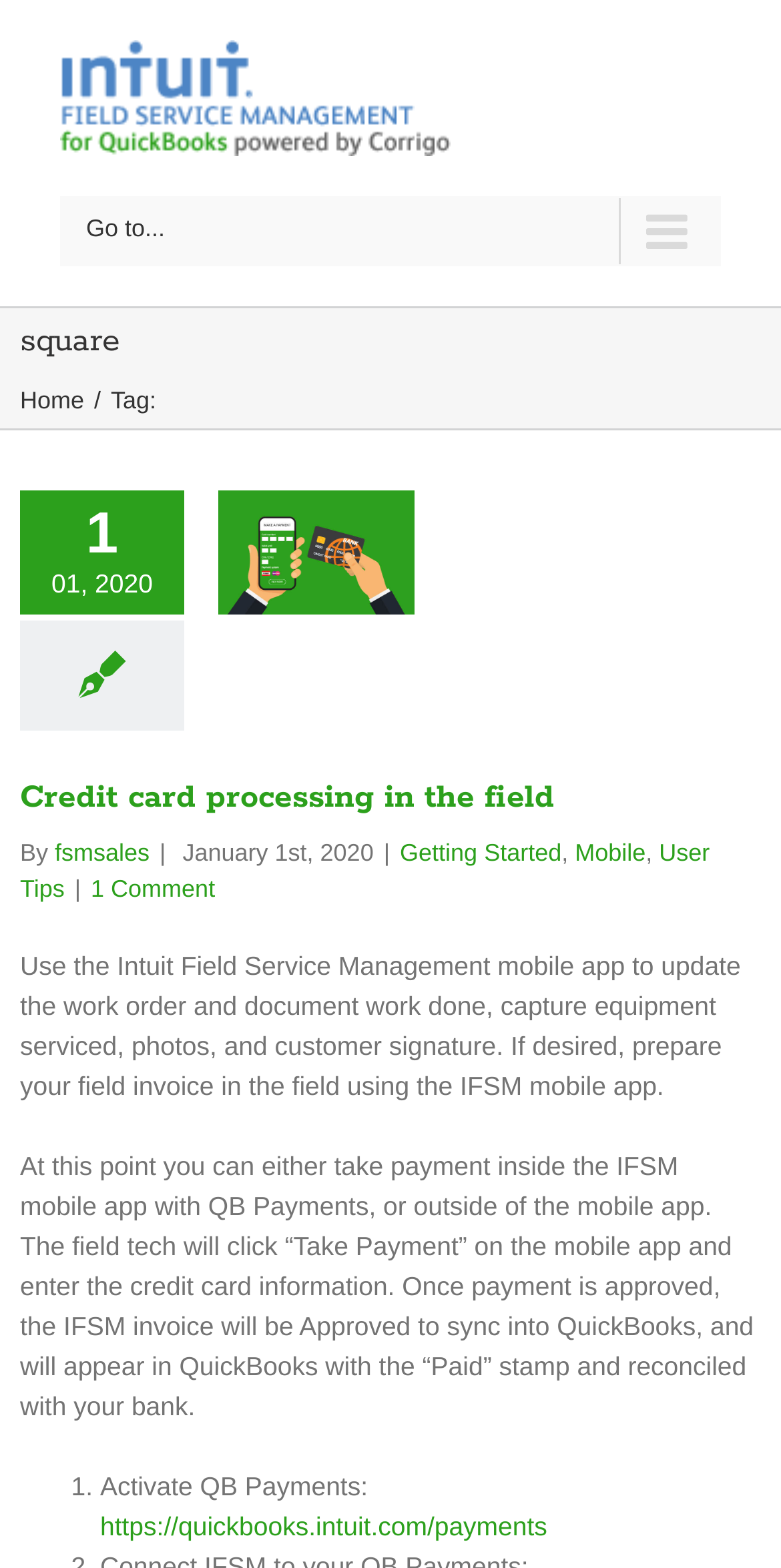Locate the bounding box coordinates of the element that needs to be clicked to carry out the instruction: "Go to 'Getting Started'". The coordinates should be given as four float numbers ranging from 0 to 1, i.e., [left, top, right, bottom].

[0.11, 0.427, 0.208, 0.468]